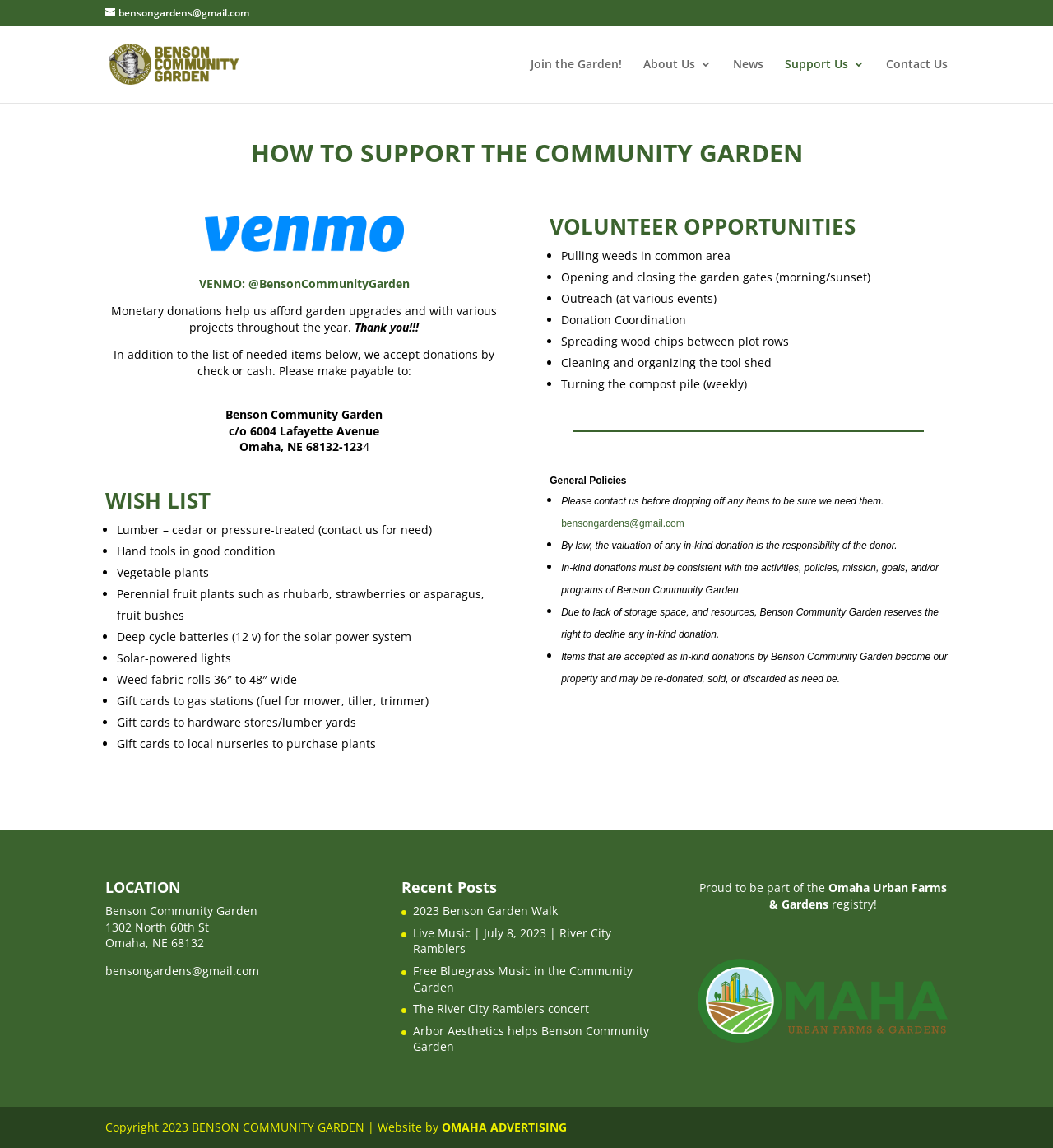Please identify the bounding box coordinates of the element that needs to be clicked to perform the following instruction: "Click the 'Join the Garden!' link".

[0.504, 0.051, 0.591, 0.09]